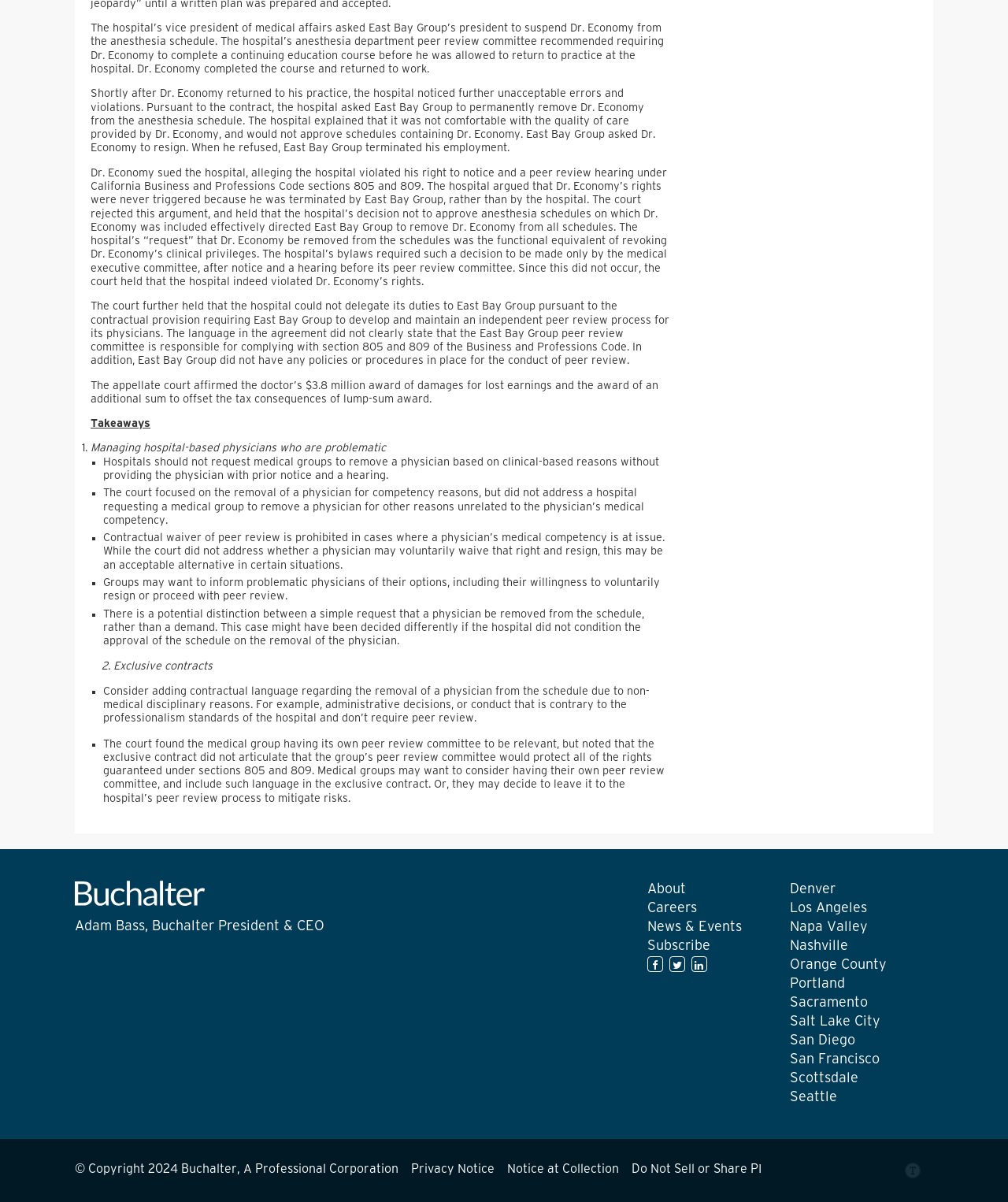Find the coordinates for the bounding box of the element with this description: "Salt Lake City".

[0.784, 0.844, 0.874, 0.856]